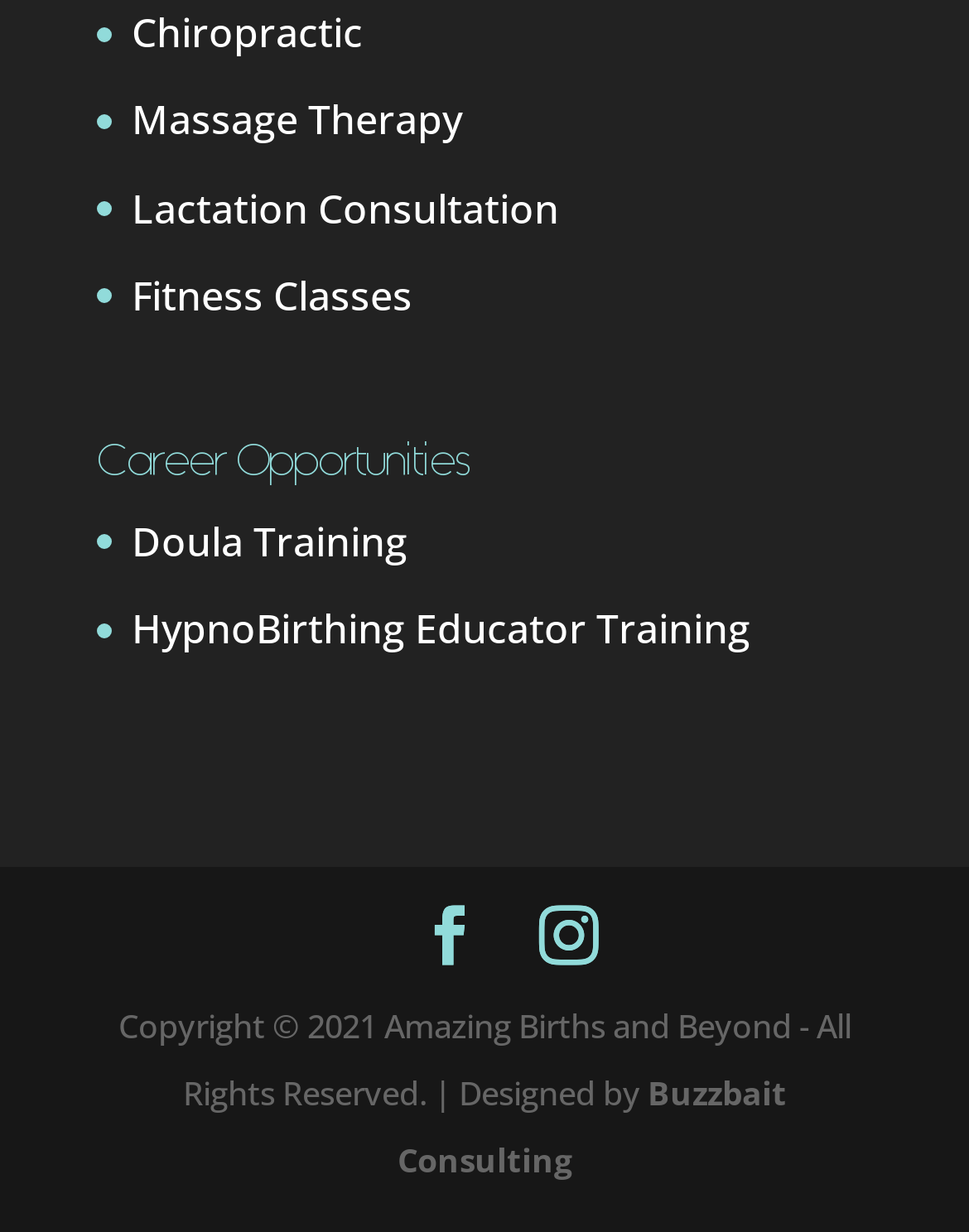Please identify the coordinates of the bounding box that should be clicked to fulfill this instruction: "Visit Buzzbait Consulting website".

[0.41, 0.869, 0.812, 0.96]